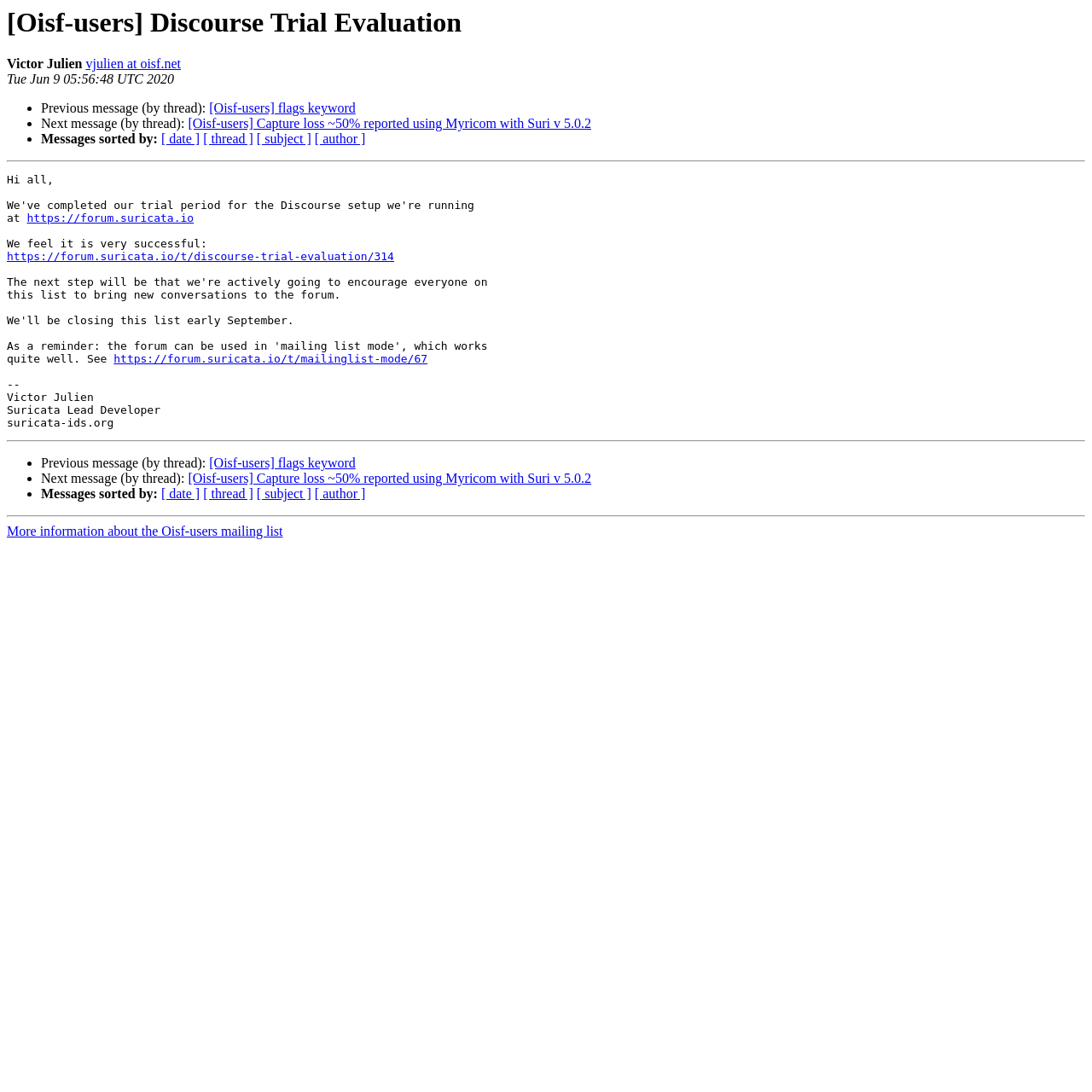How many links are there in the webpage?
Look at the image and answer the question with a single word or phrase.

13